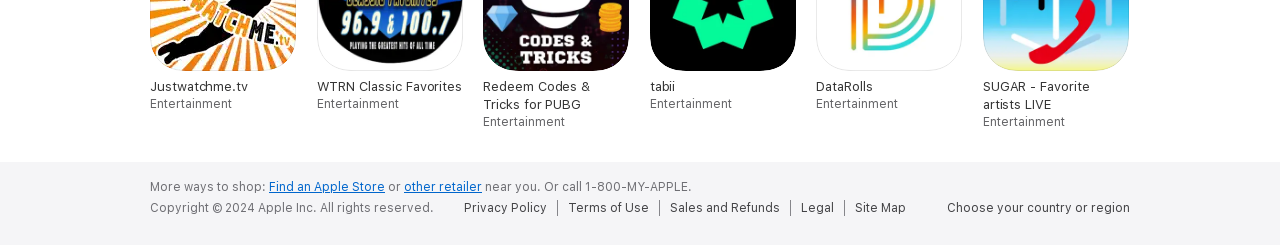Based on the provided description, "Terms of Use", find the bounding box of the corresponding UI element in the screenshot.

[0.444, 0.814, 0.515, 0.88]